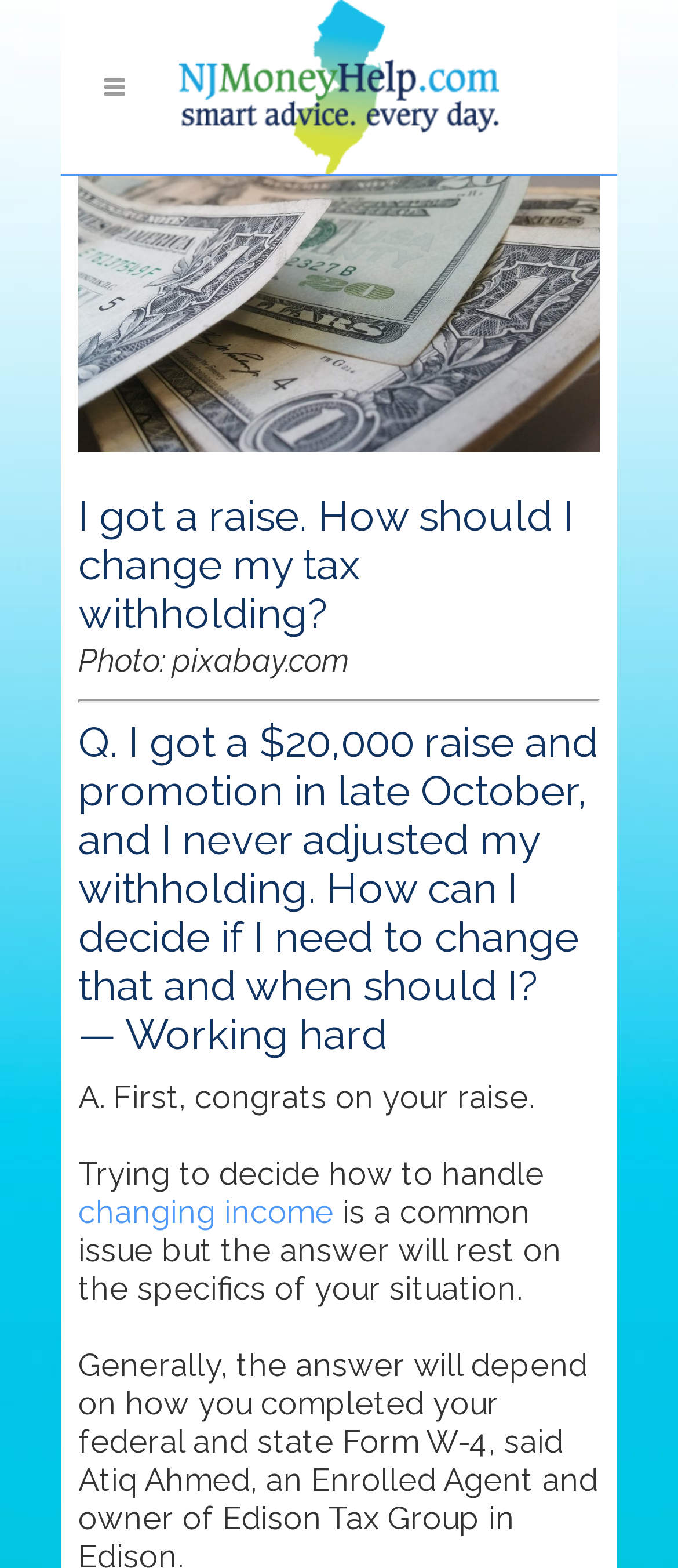Describe all visible elements and their arrangement on the webpage.

The webpage appears to be an article or blog post from NJMoneyHelp.com, with a focus on personal finance and tax withholding. At the top of the page, there is a logo and a navigation menu, taking up about a quarter of the screen width. Below the navigation menu, there is a large image of dollars, spanning almost the entire width of the page.

The main content of the page is divided into sections, with a clear heading "I got a raise. How should I change my tax withholding?" in a large font size. This heading is followed by a group of elements, including a photo credit "Photo: pixabay.com" and a horizontal separator line.

The main article begins with a question from a reader, "Q. I got a $20,000 raise and promotion in late October, and I never adjusted my withholding. How can I decide if I need to change that and when should I? — Working hard", which takes up about half of the screen height. The answer to this question is provided in several paragraphs of text, with a link to "changing income" in the middle of the text.

There are a total of 2 images on the page, including the logo and the image of dollars. There are 3 headings, including the main title and the question from the reader. The text is organized in a clear and readable format, with a focus on providing helpful information to readers.